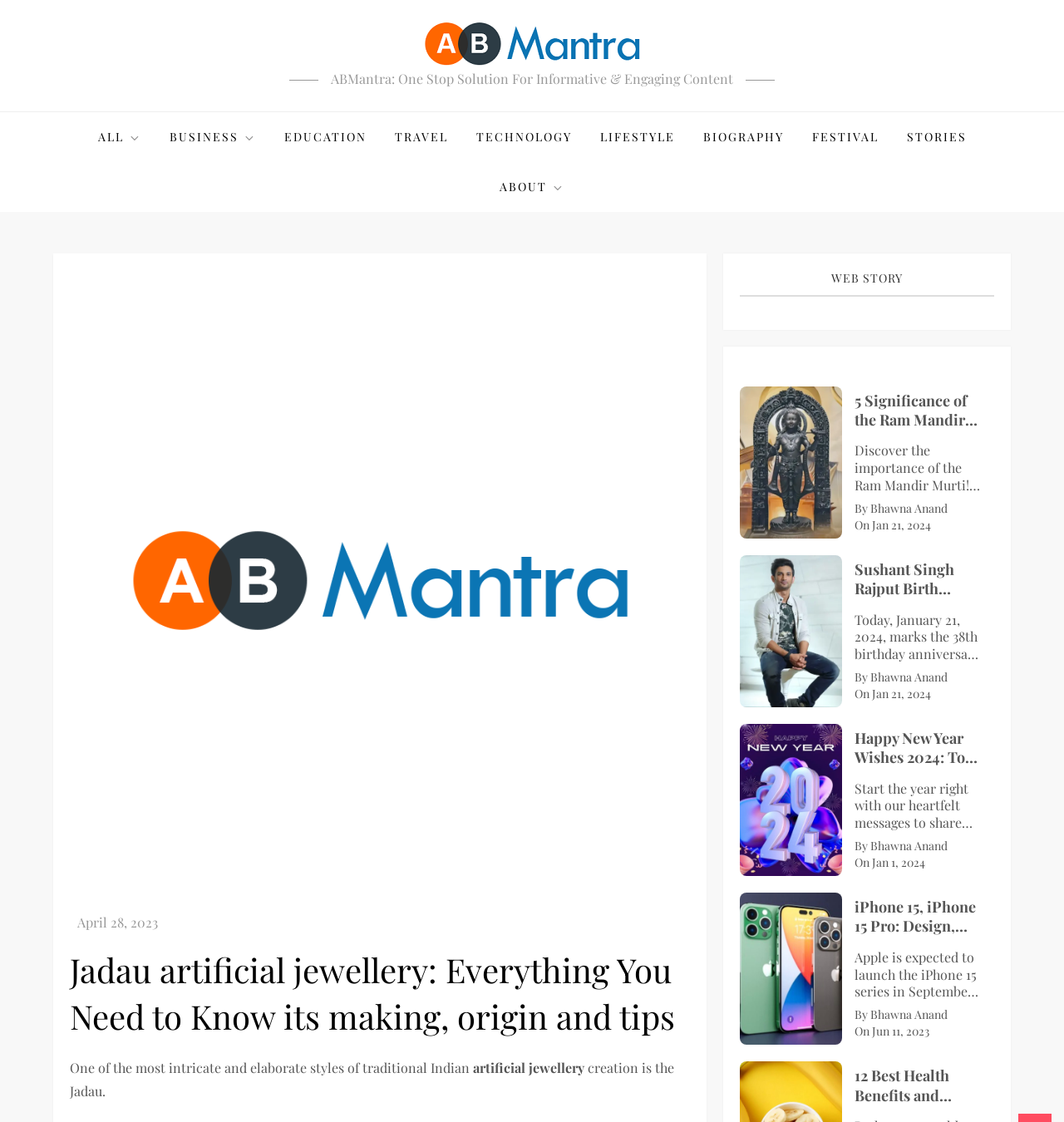Please identify the bounding box coordinates of the region to click in order to complete the given instruction: "Learn about Water Quality". The coordinates should be four float numbers between 0 and 1, i.e., [left, top, right, bottom].

None